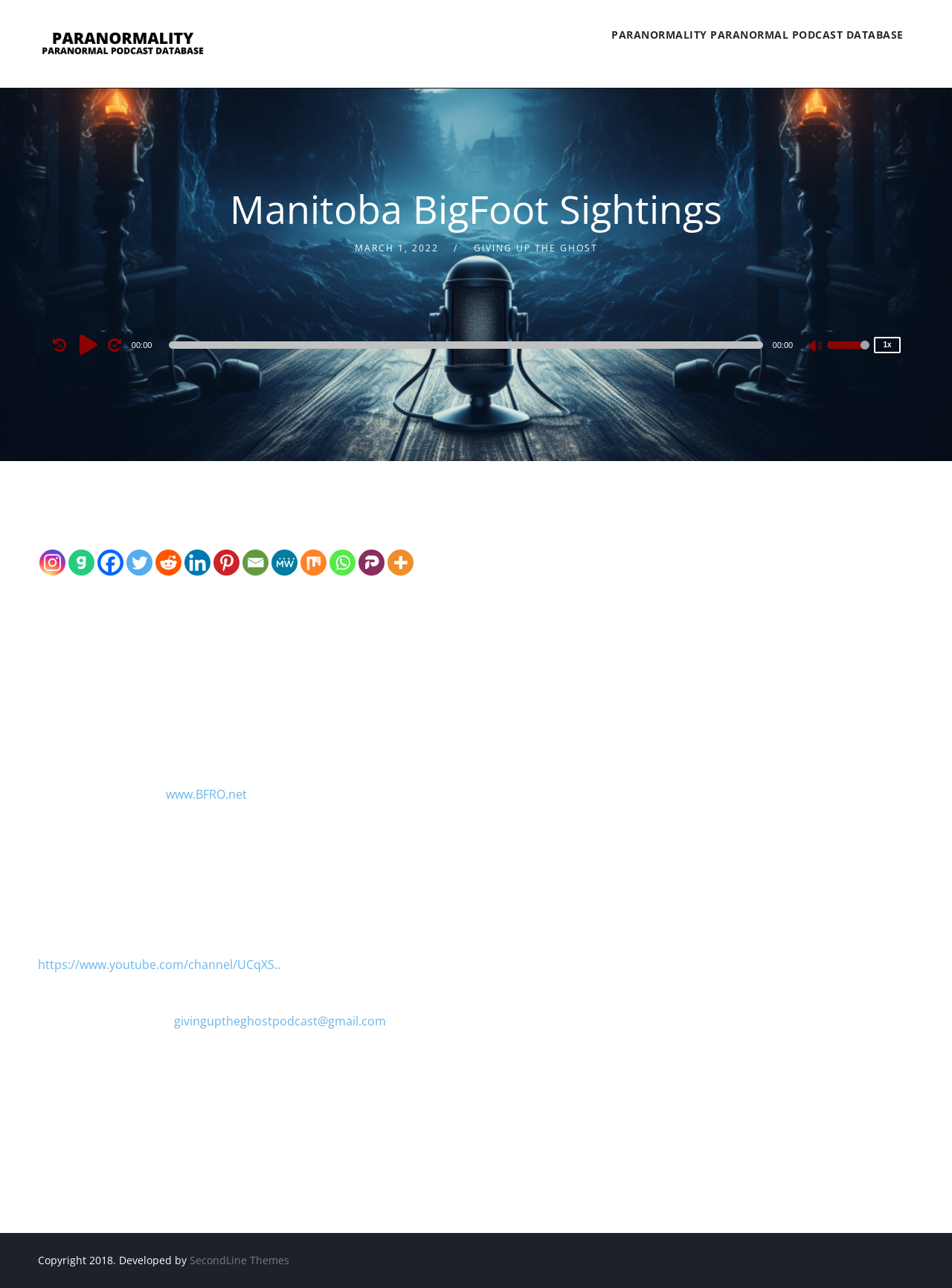Provide a thorough description of the webpage you see.

This webpage is about Manitoba BigFoot Sightings, a paranormal podcast. At the top, there is a heading "Paranormality Radio" with an image and a link to the podcast's database. Below it, there is another heading "Manitoba BigFoot Sightings" with a date "MARCH 1, 2022" and a link "GIVING UP THE GHOST". 

On the left side, there is an audio player with a play button, a timer, a time slider, a mute button, and a volume slider. The audio player takes up most of the width of the page. 

Below the audio player, there are social media links to Instagram, Gab, Facebook, Twitter, Reddit, Linkedin, Pinterest, Email, MeWe, Mix, Whatsapp, Parler, and More, with each link accompanied by an image. 

The main content of the page is a text describing the podcast, which talks about BigFoot sightings in Manitoba. The text is divided into several paragraphs, with links to external websites, such as BFRO.net, and email addresses. There are also credits for the music and the podcast's development at the bottom of the page.